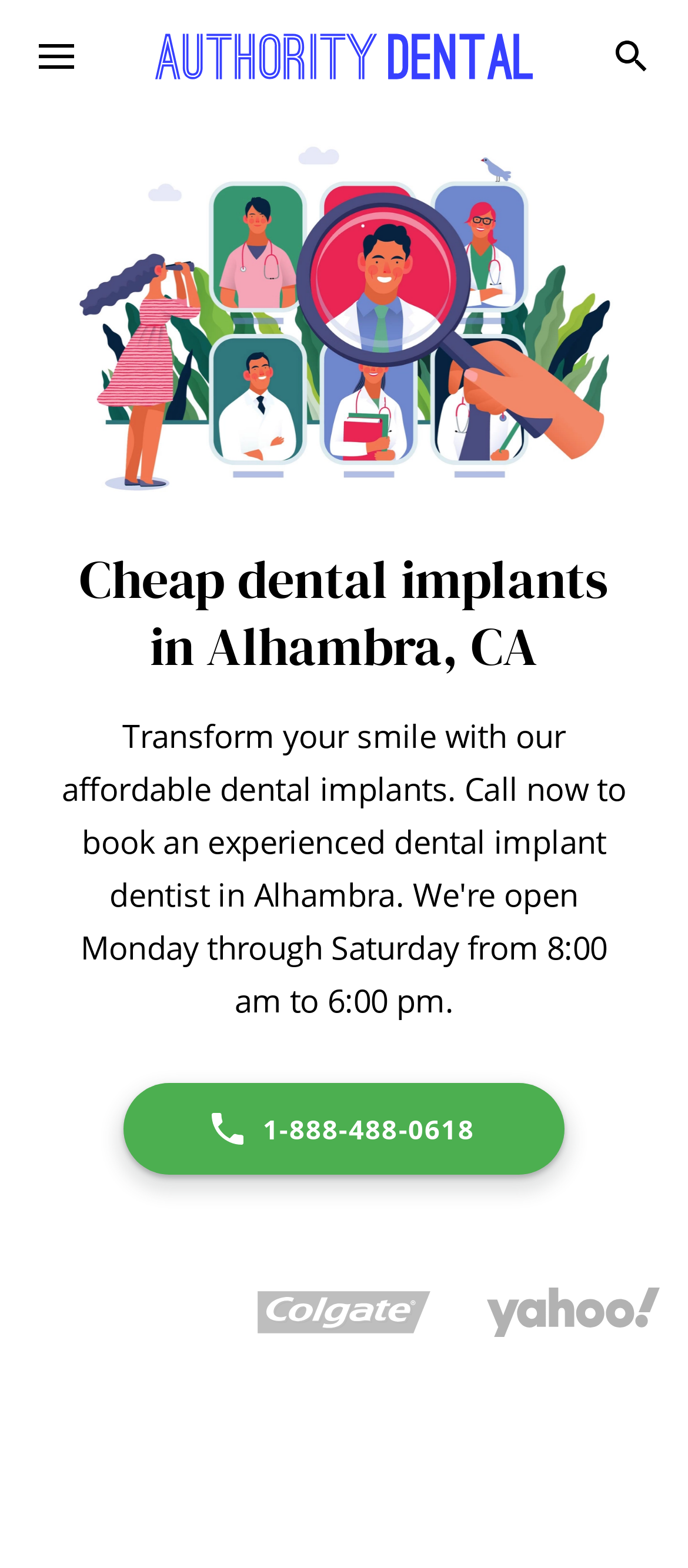Please give a concise answer to this question using a single word or phrase: 
How many images are there on the top navigation bar?

3